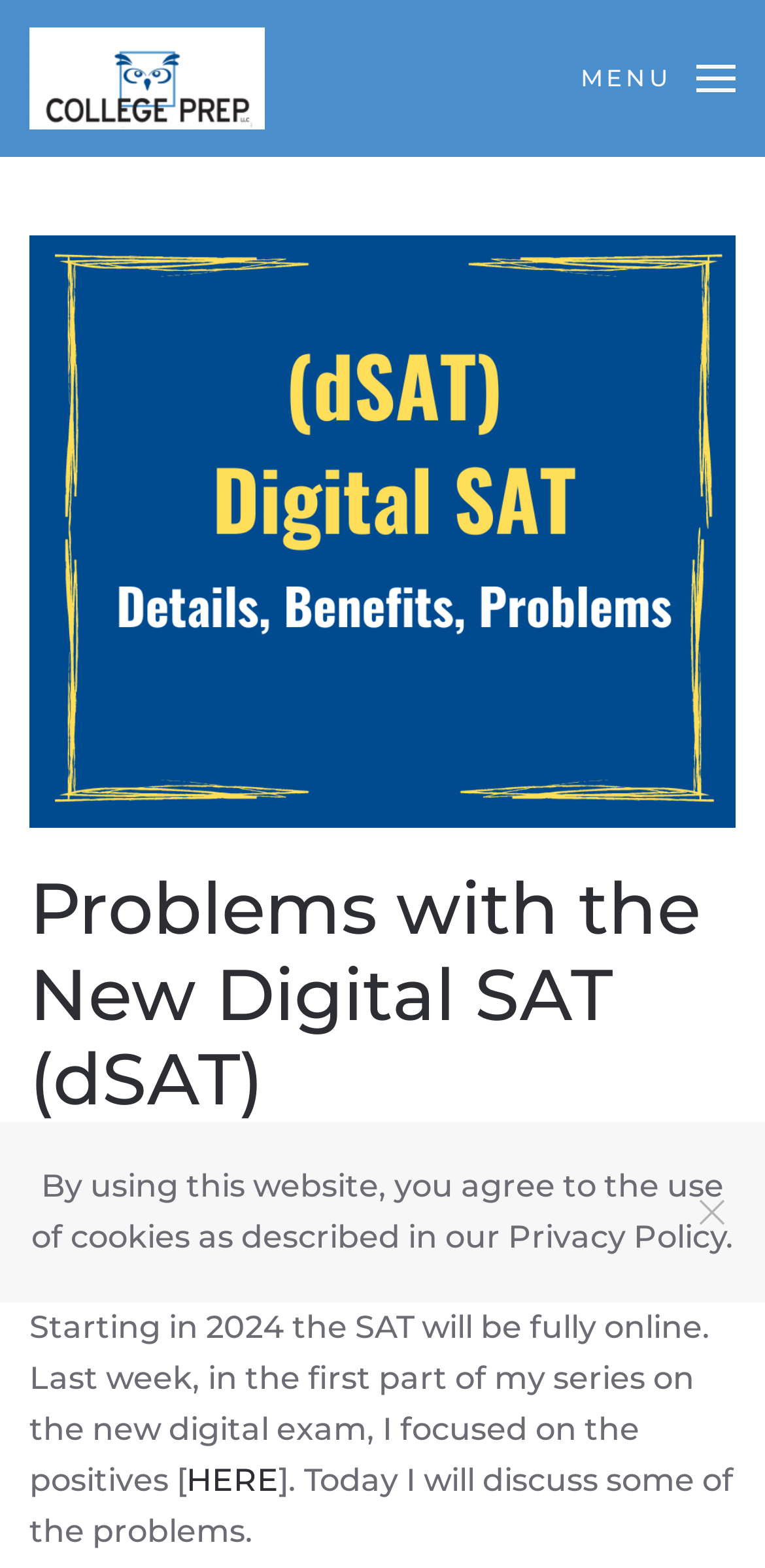Provide a comprehensive description of the webpage.

The webpage is about discussing problems with the new digital SAT (dSAT) and is provided by College Prep Results. At the top left, there is a logo of College Prep Results, which is an image accompanied by a link with the same name. On the top right, there is a menu link labeled "MENU" with an icon. 

Below the menu, there is a heading that reads "Problems with the New Digital SAT (dSAT)". Underneath the heading, there is information about the author, MEGAN DORSEY, and the date of the post, DECEMBER 14, 2023. 

The main content of the webpage starts with a paragraph that discusses the new digital SAT, mentioning that it will be fully online starting in 2024. The paragraph also contains a link to a previous part of the series, labeled "HERE". 

There are two links, "PSAT" and "SAT", placed in the middle of the page, which seem to be related to the topic of the SAT exam. 

At the bottom of the page, there is a notice about the use of cookies on the website, which is a standard privacy policy statement. On the bottom right, there is a button with an icon, which is likely used to accept or decline the use of cookies.